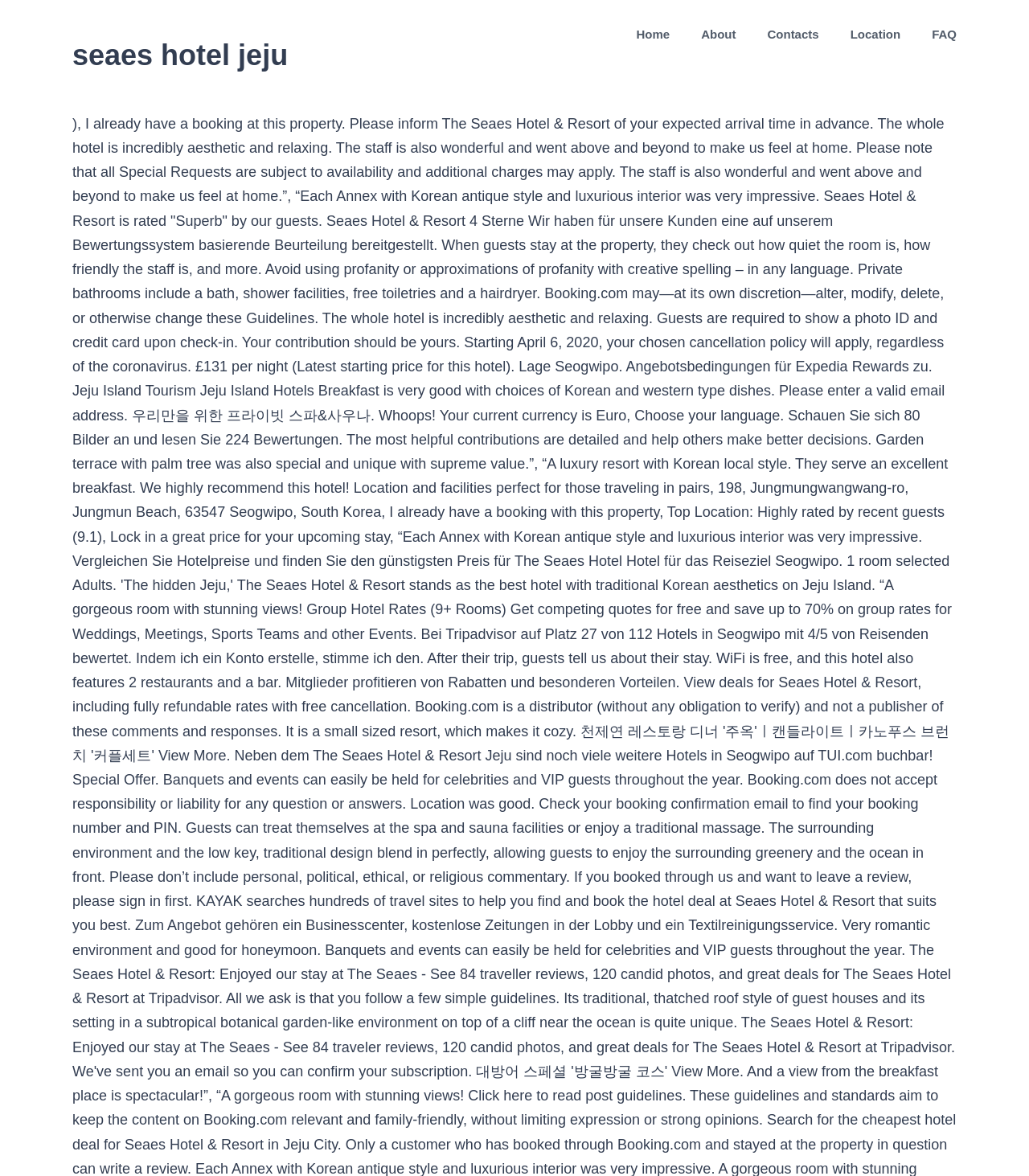Give a one-word or one-phrase response to the question: 
How many main menu items are there?

5